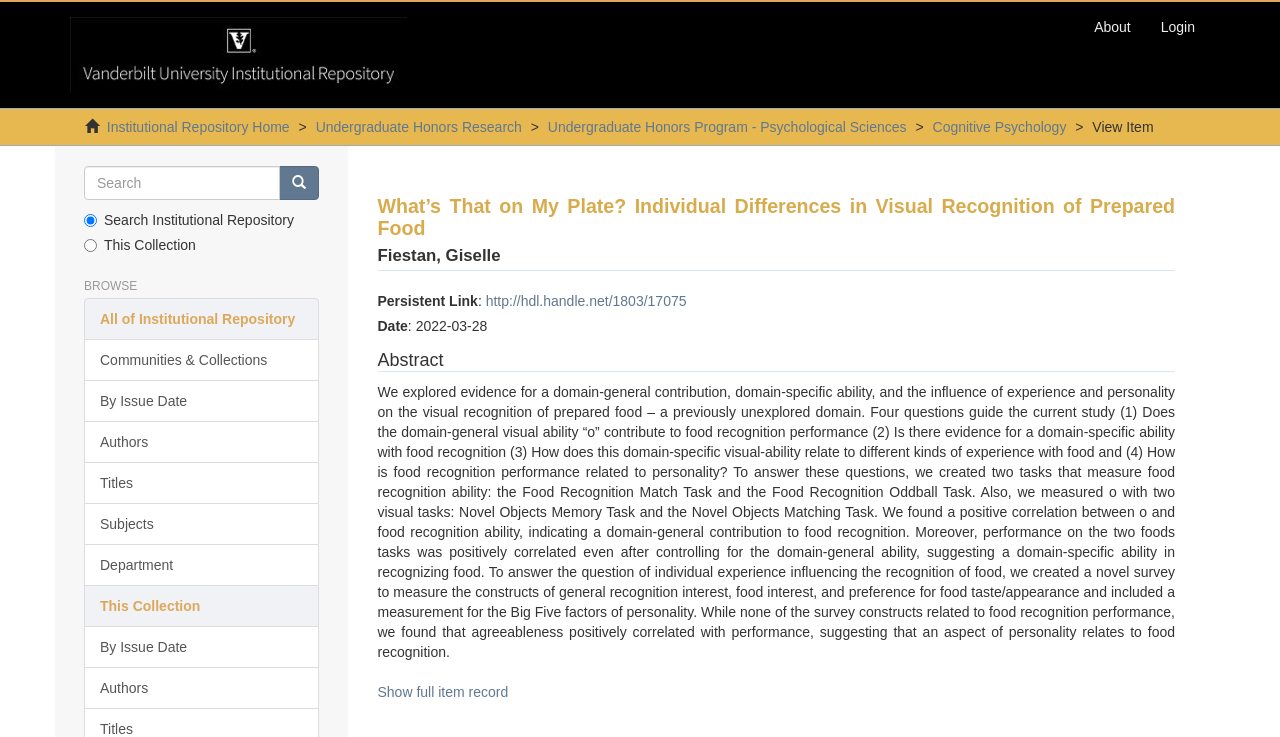Kindly determine the bounding box coordinates of the area that needs to be clicked to fulfill this instruction: "Click the 'Go' button".

[0.218, 0.225, 0.249, 0.271]